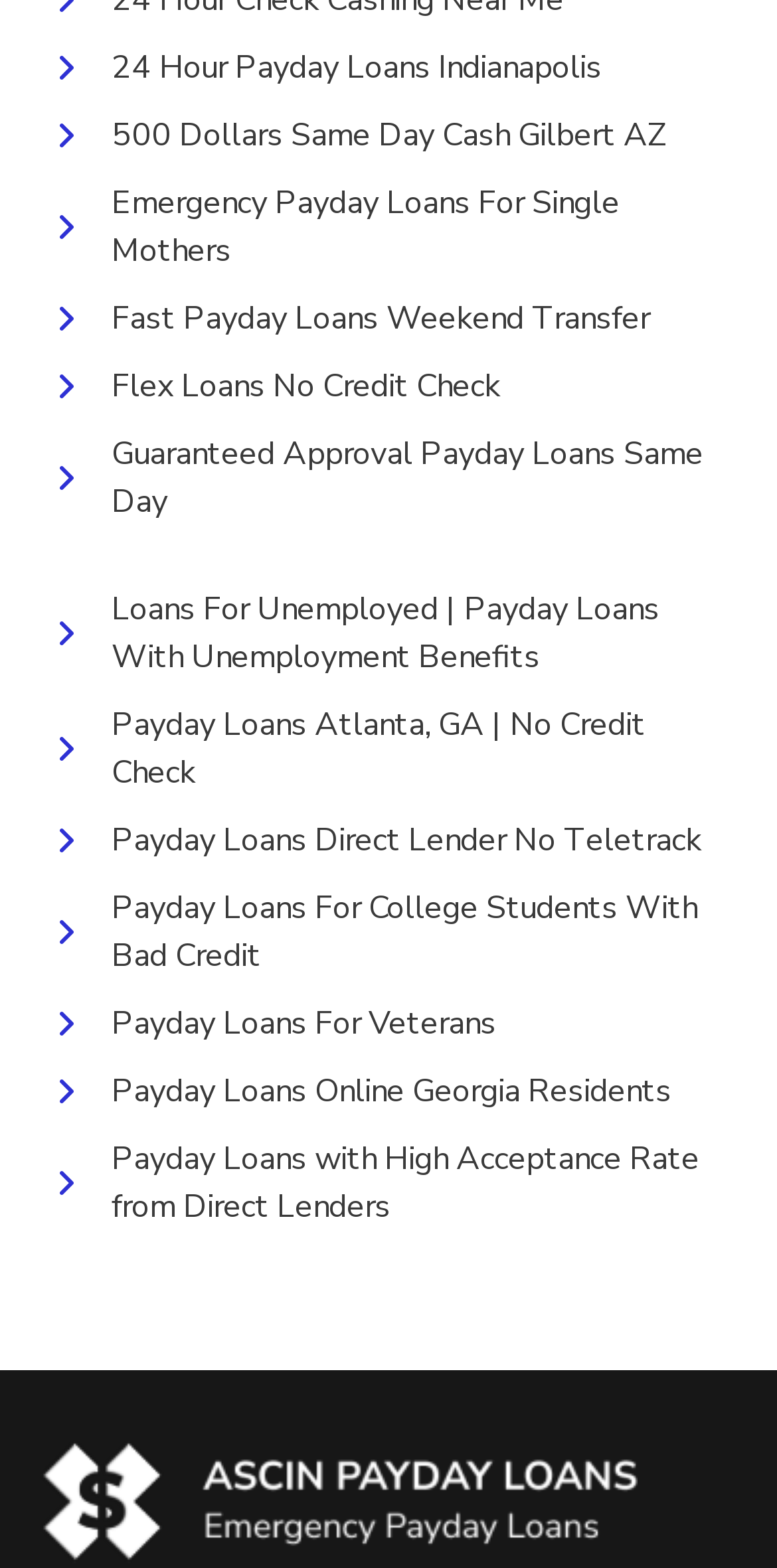What is the topic of the webpage?
Ensure your answer is thorough and detailed.

Based on the text of the links on the webpage, it appears that the topic of the webpage is payday loans, with various options and locations listed.